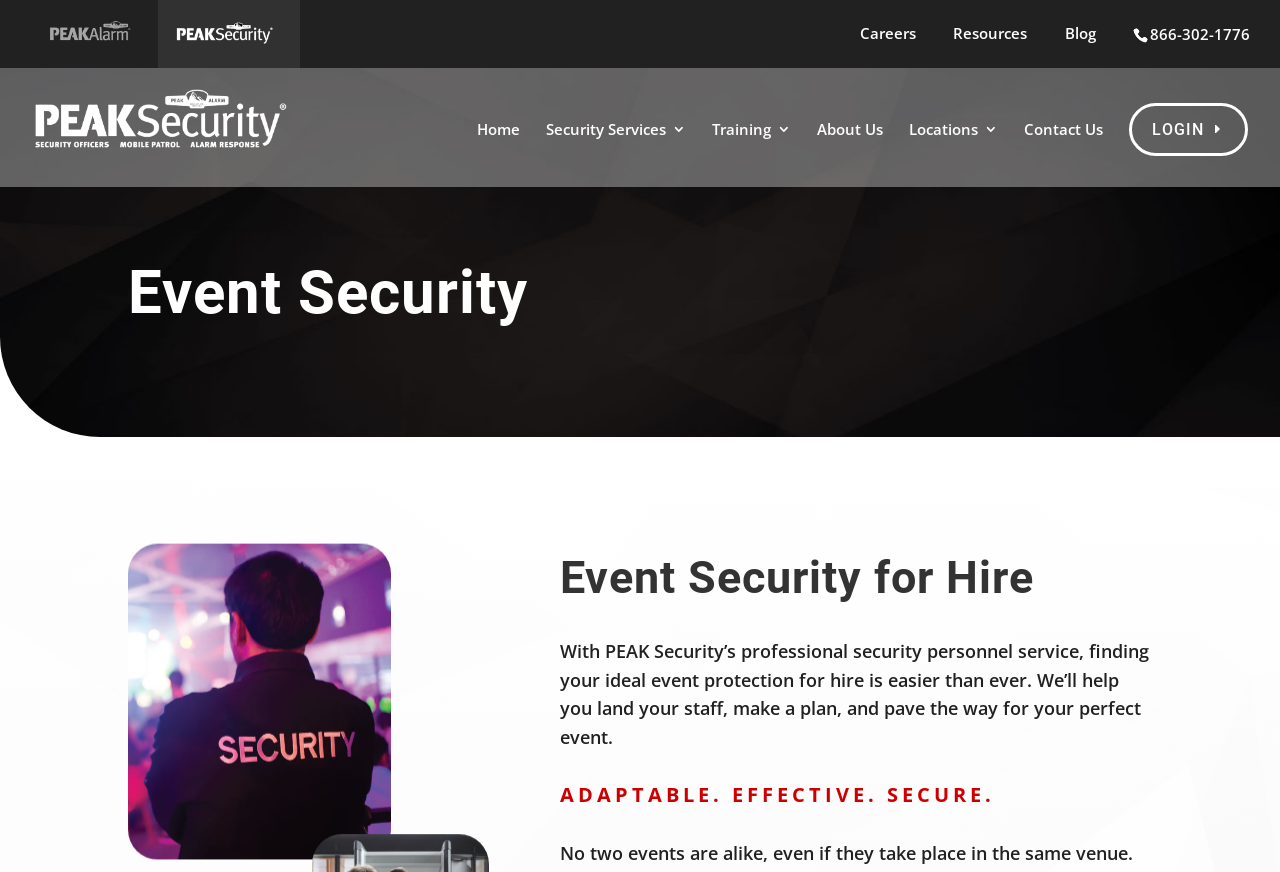Determine the bounding box coordinates of the area to click in order to meet this instruction: "go to the home page".

[0.373, 0.134, 0.406, 0.178]